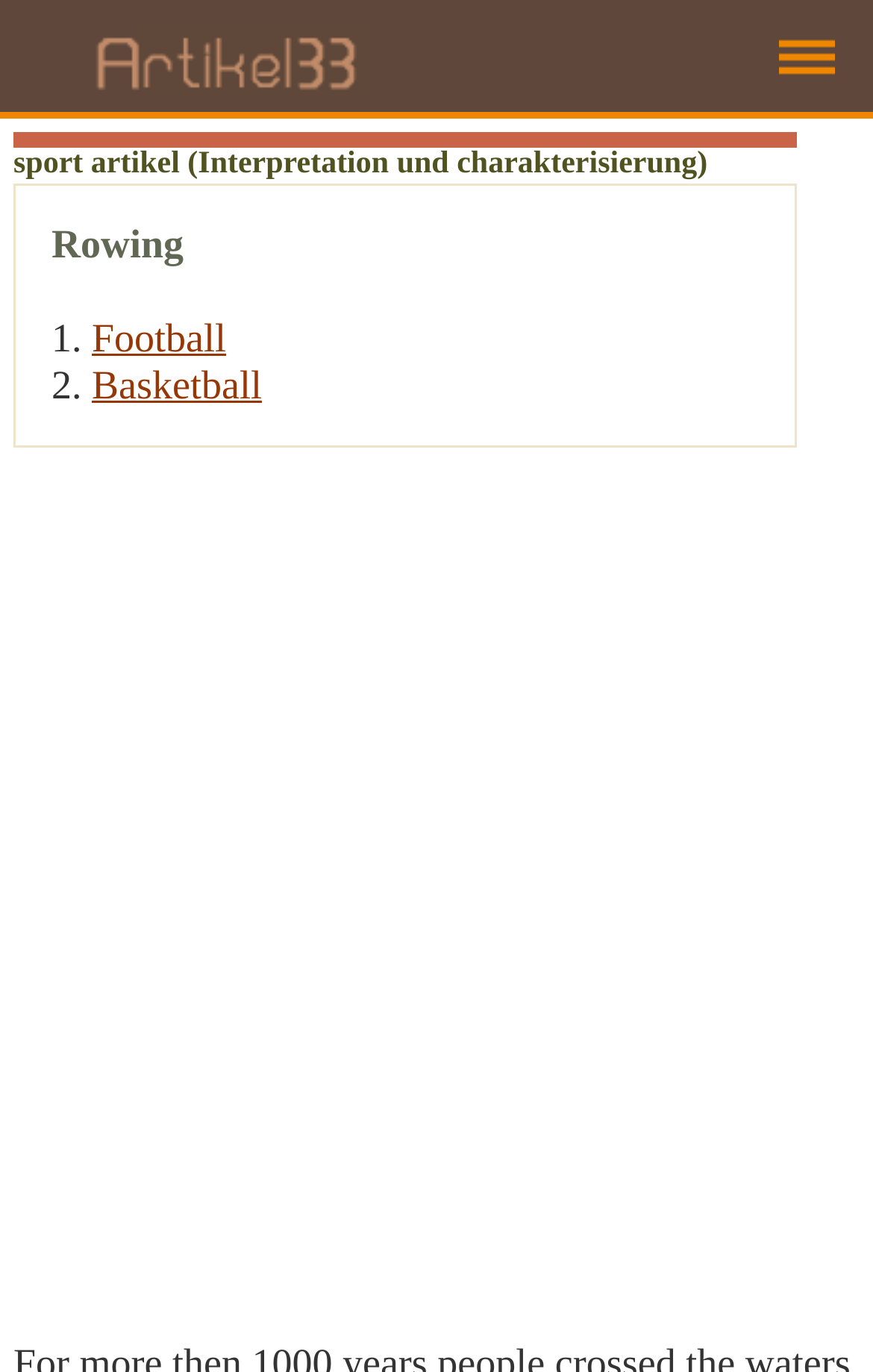Provide your answer to the question using just one word or phrase: What is the second sport listed?

Football